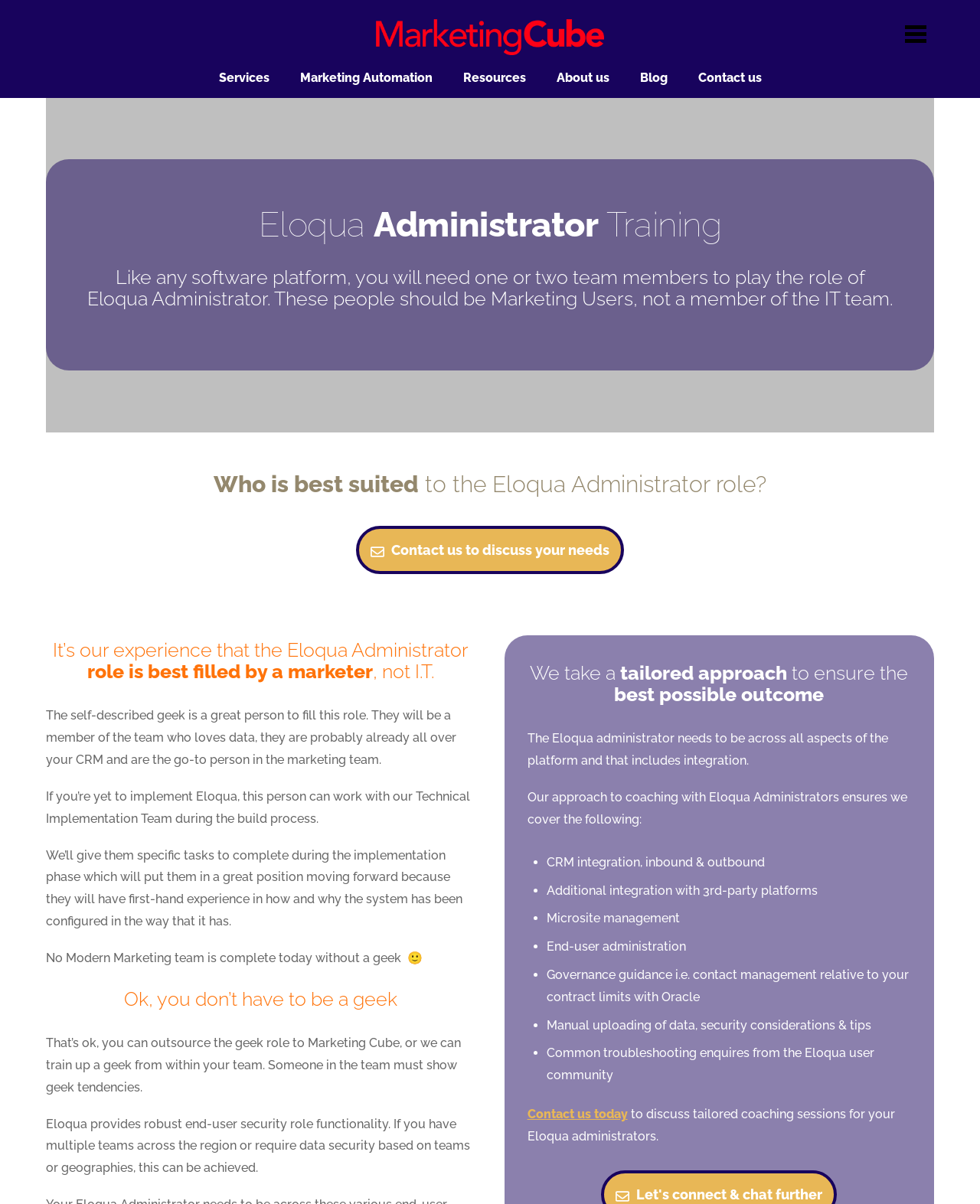Who can outsource the Eloqua administrator role to?
Look at the image and respond with a single word or a short phrase.

Marketing Cube